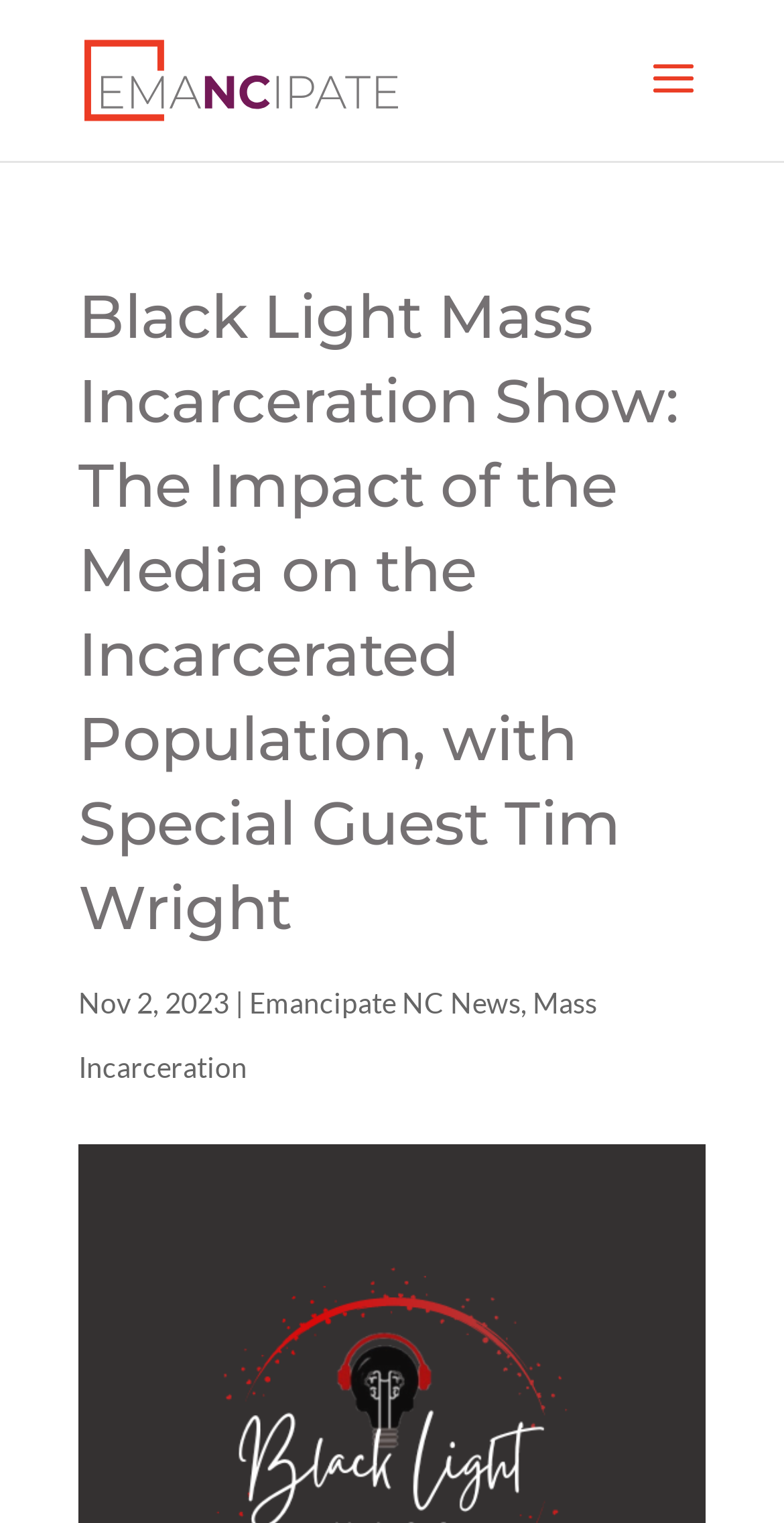What is the related news section of the webpage?
Using the image as a reference, deliver a detailed and thorough answer to the question.

I found the related news section of the webpage by looking at the link element that says 'Emancipate NC News' which is located below the main heading of the webpage.